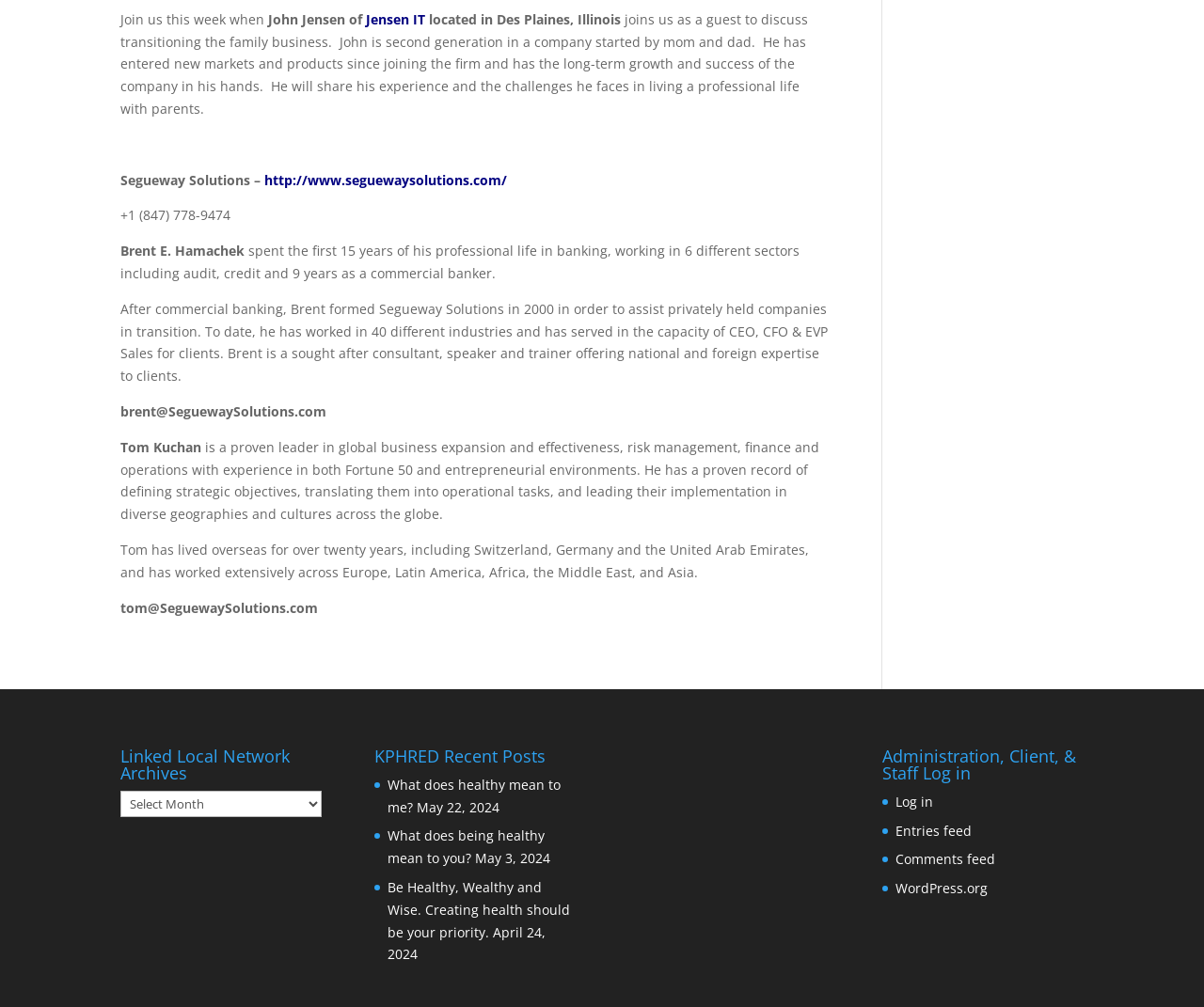Refer to the image and provide a thorough answer to this question:
How many people are mentioned as guests?

The webpage mentions three people as guests: John Jensen, Brent E. Hamachek, and Tom Kuchan, who are all discussed in separate sections with their respective backgrounds and experiences.